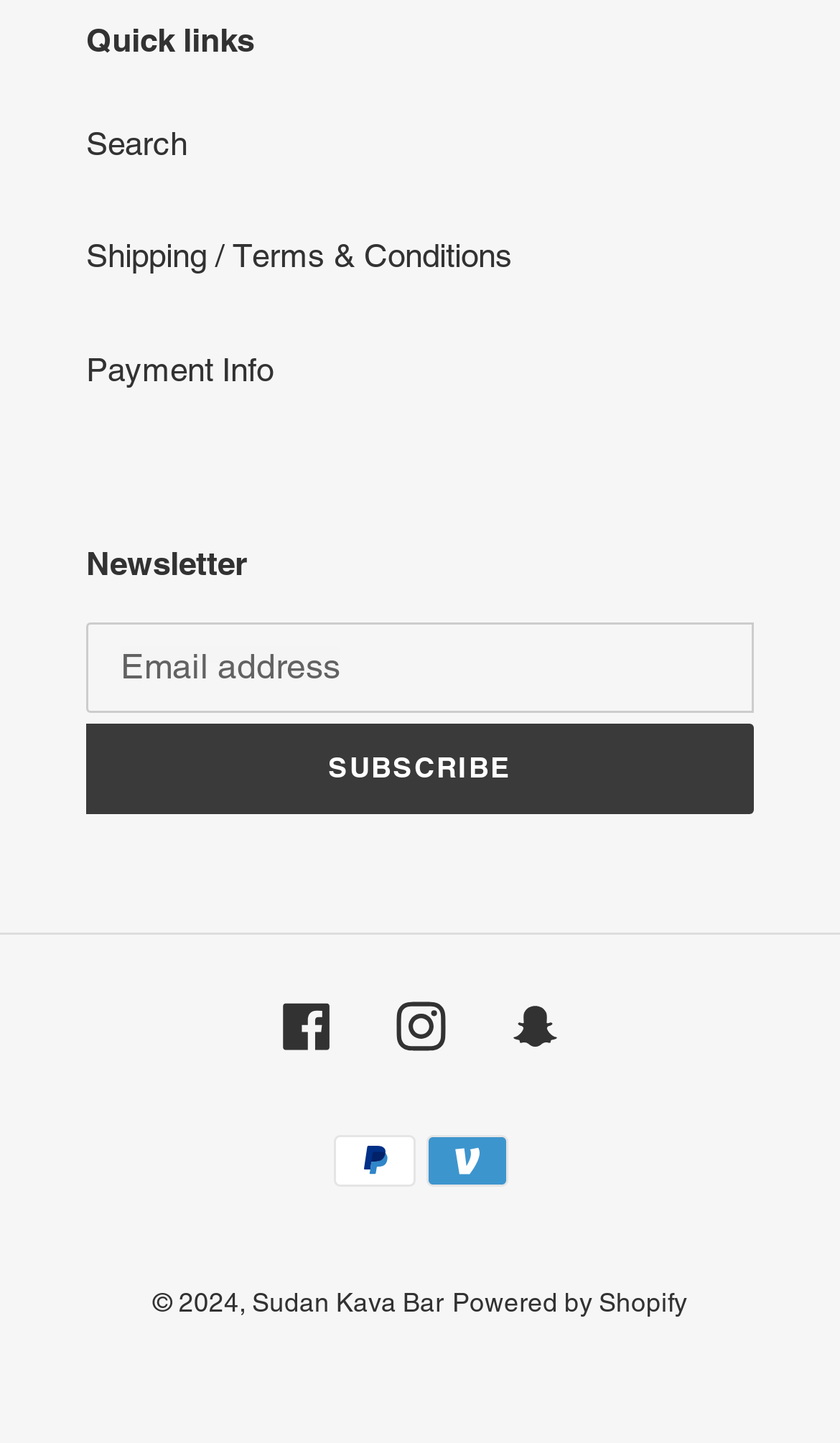Find the bounding box coordinates of the clickable region needed to perform the following instruction: "Go to Sudan Kava Bar website". The coordinates should be provided as four float numbers between 0 and 1, i.e., [left, top, right, bottom].

[0.3, 0.892, 0.528, 0.913]